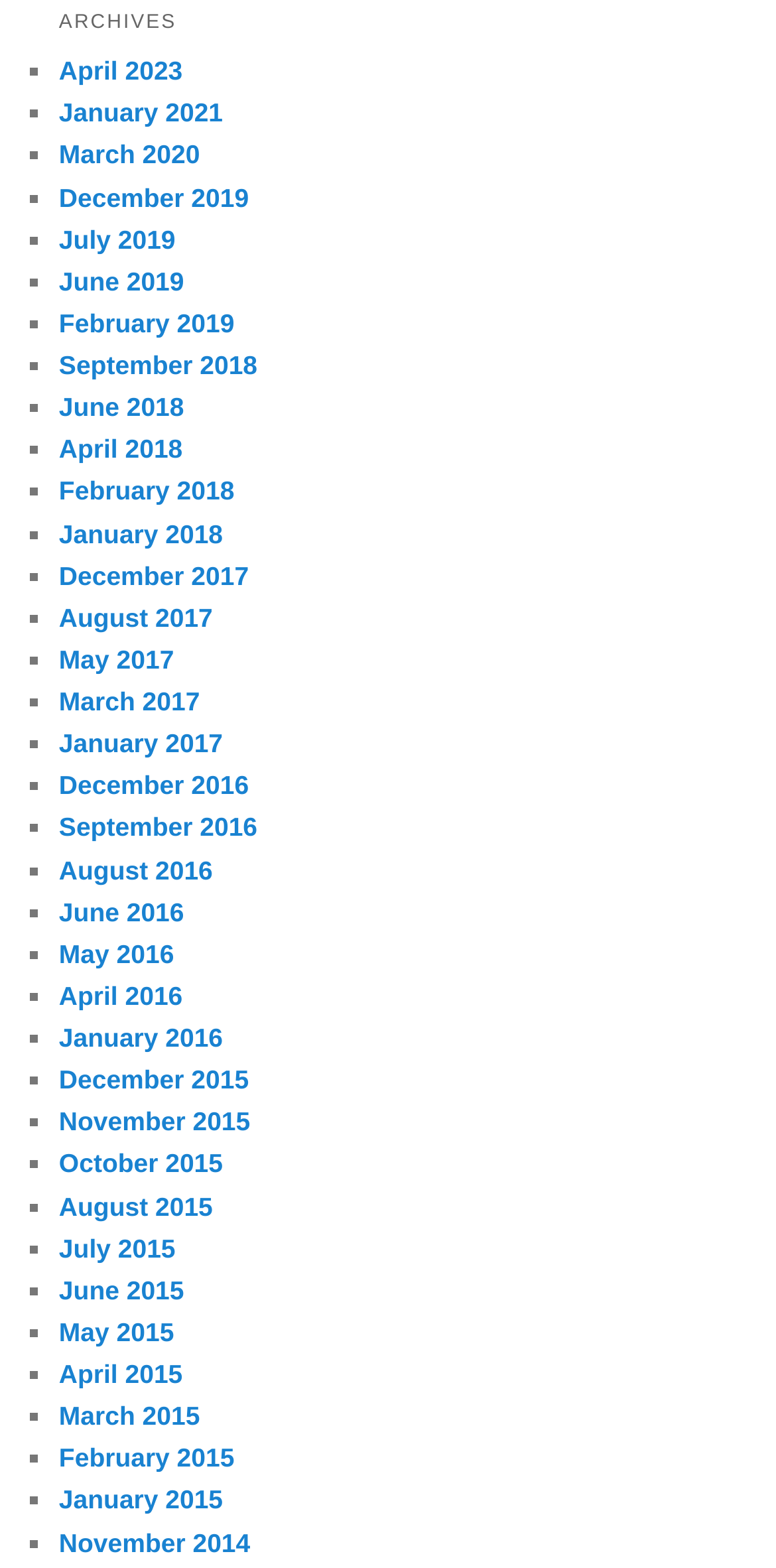What is the format of the month listings?
Refer to the image and give a detailed response to the question.

I examined the links on the webpage and noticed that each month is listed in the format 'Month Year', such as 'April 2023' or 'November 2014'. This suggests that the format of the month listings is 'Month Year'.